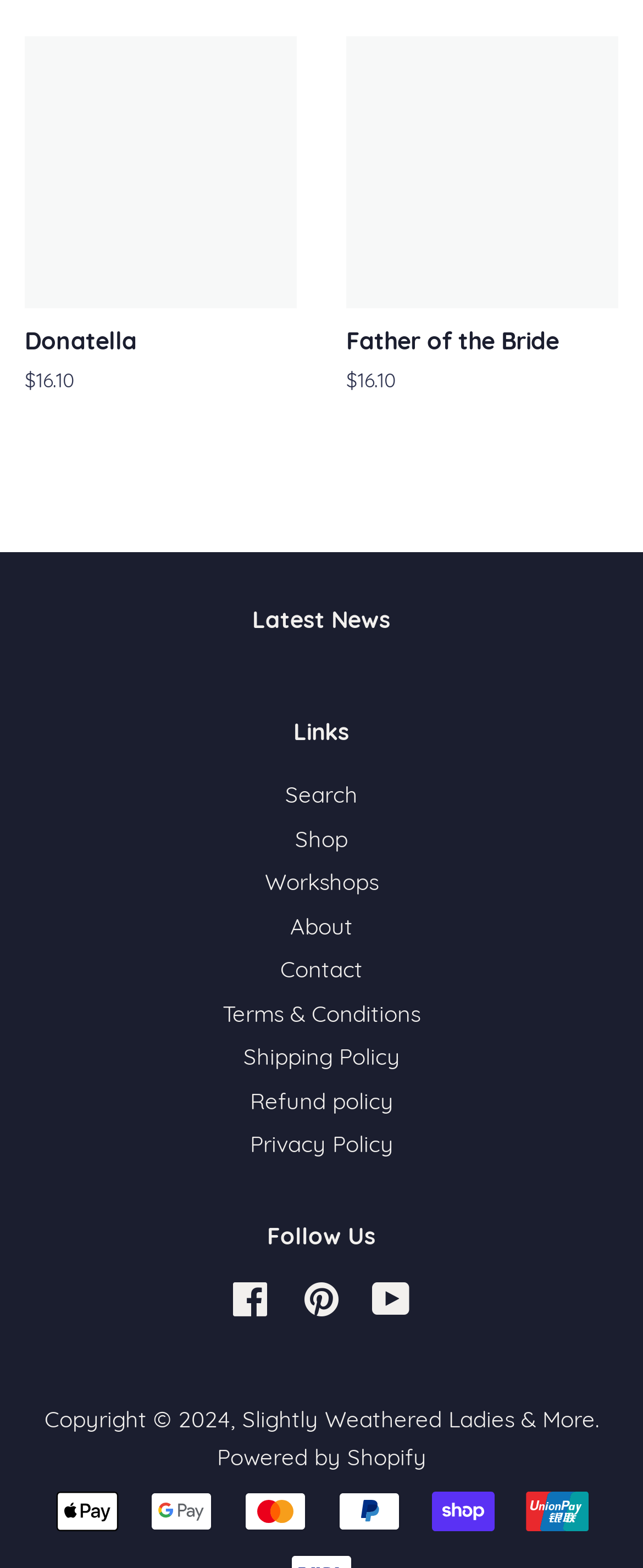Find the UI element described as: "Refund policy" and predict its bounding box coordinates. Ensure the coordinates are four float numbers between 0 and 1, [left, top, right, bottom].

[0.388, 0.692, 0.612, 0.71]